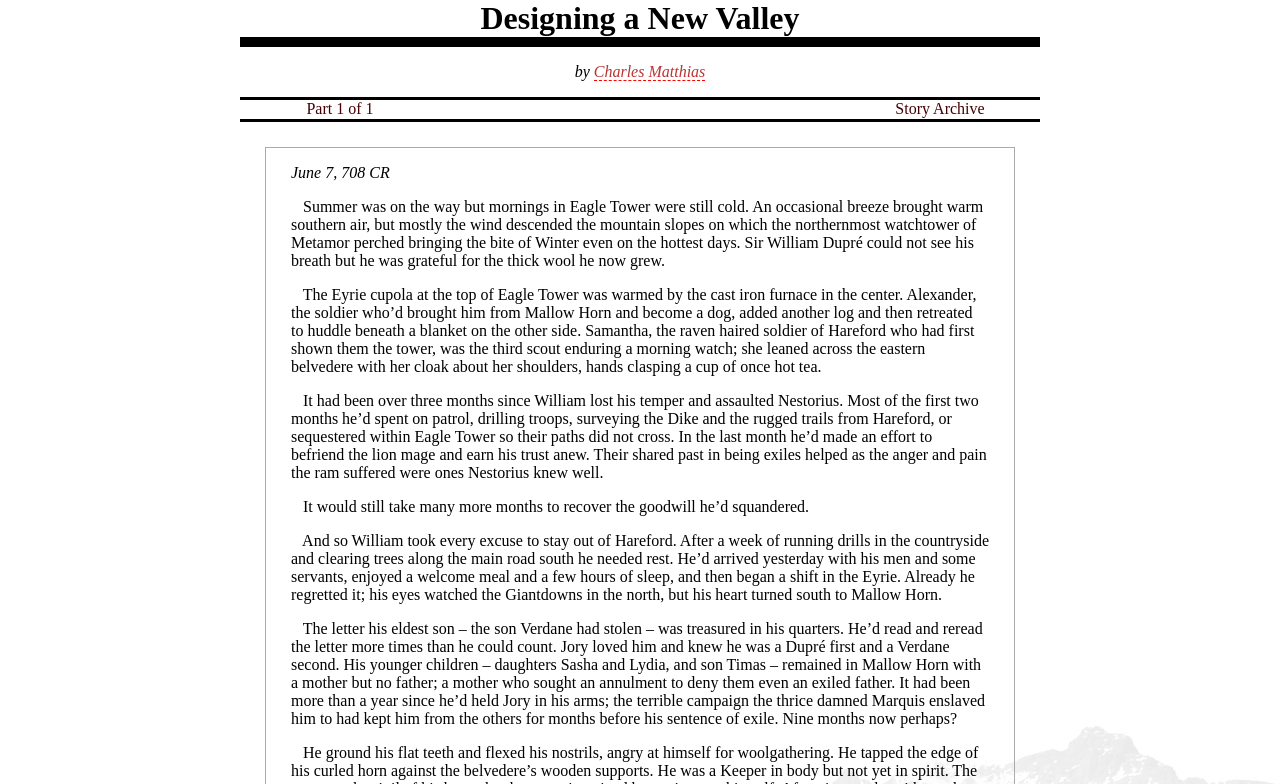Use a single word or phrase to answer the question:
What is the name of the tower where the story takes place?

Eagle Tower